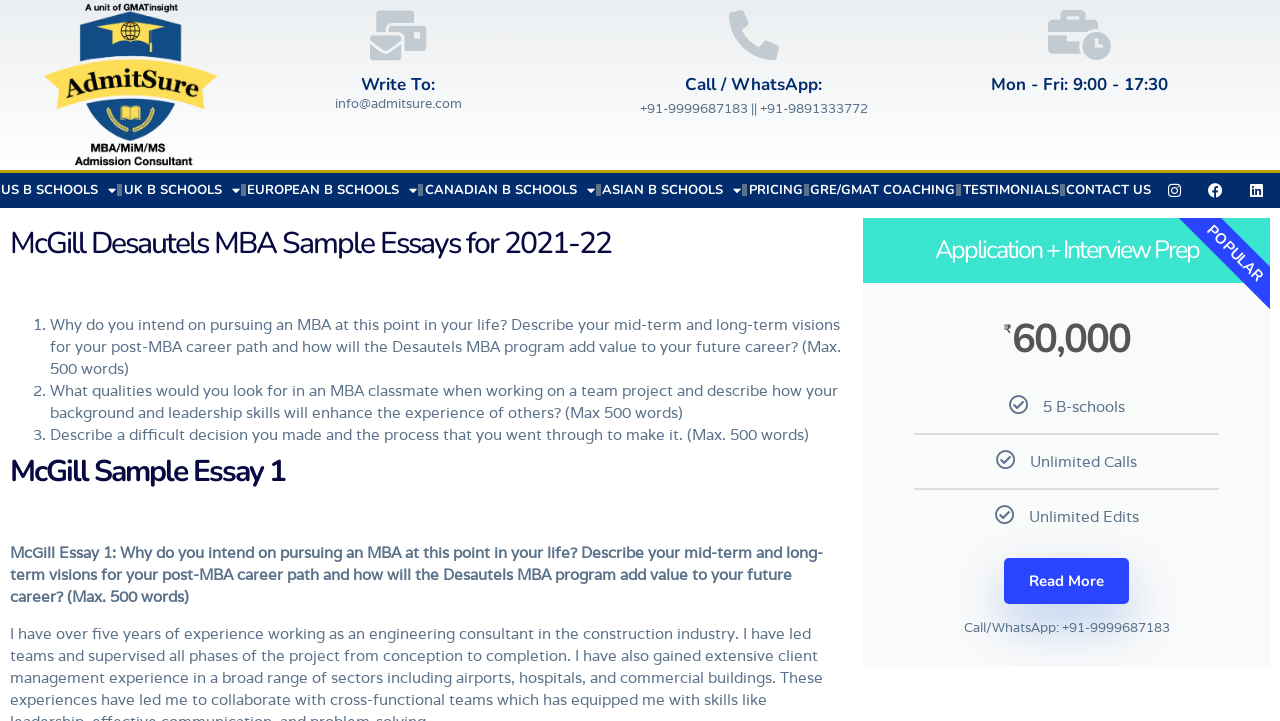Predict the bounding box for the UI component with the following description: "Pricing".

[0.584, 0.239, 0.628, 0.288]